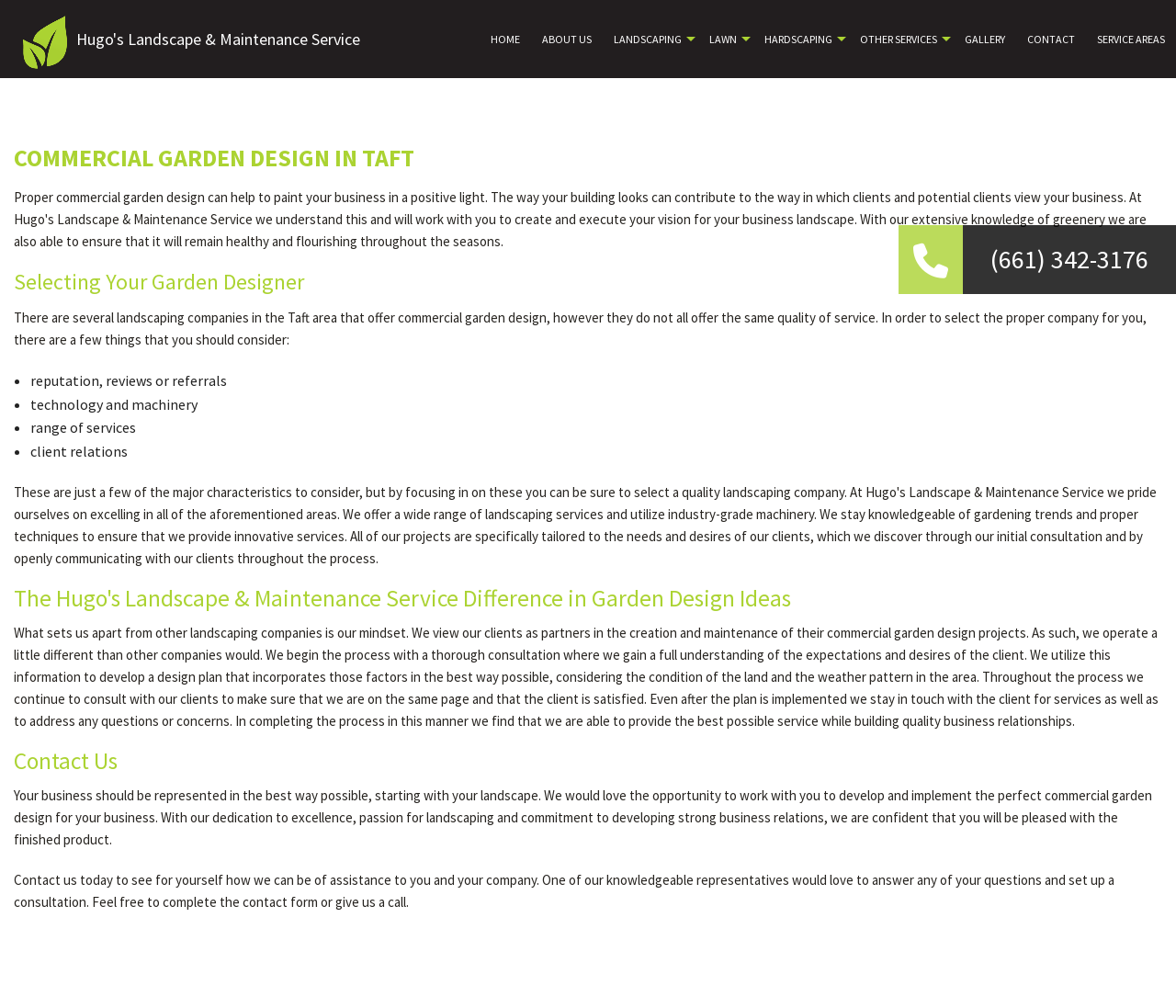What is the main service offered?
Please provide a detailed answer to the question.

I found the main service offered by looking at the heading element that says 'COMMERCIAL GARDEN DESIGN IN TAFT' and the content of the webpage that talks about garden design services.